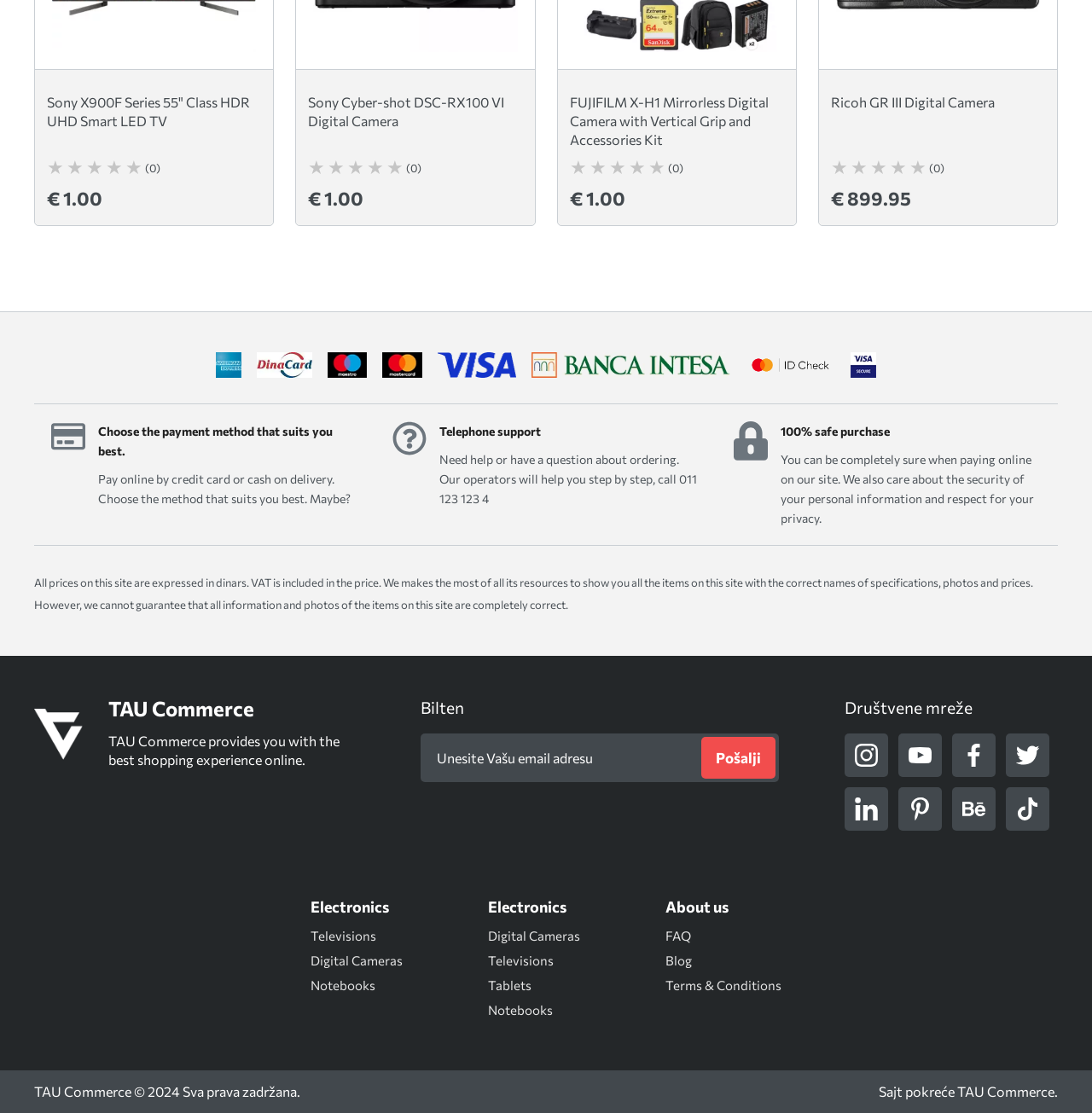Provide the bounding box coordinates of the HTML element described by the text: "Tablets".

[0.447, 0.878, 0.487, 0.894]